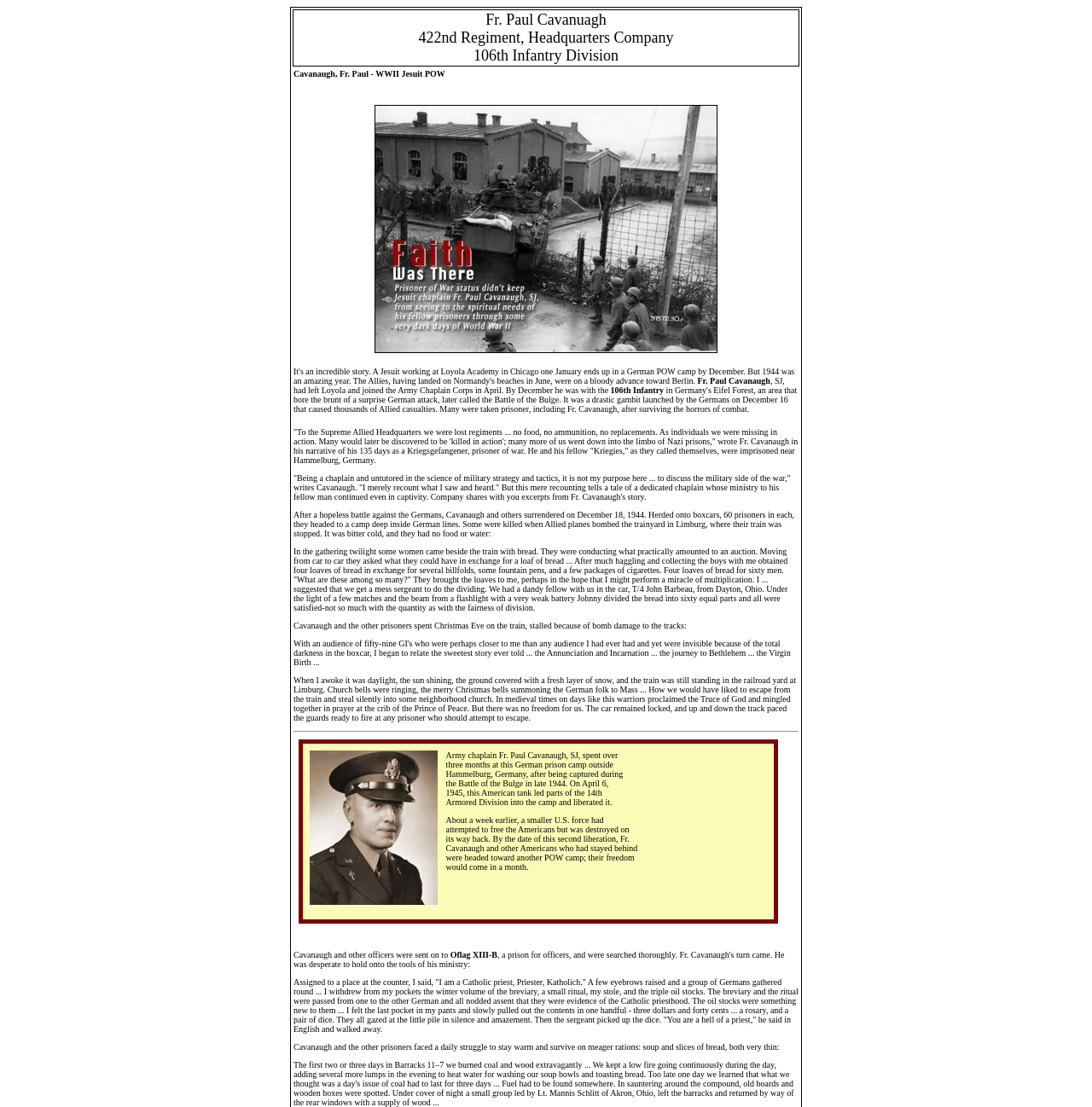Who is the main person described in this webpage? Please answer the question using a single word or phrase based on the image.

Fr. Paul Cavanaugh